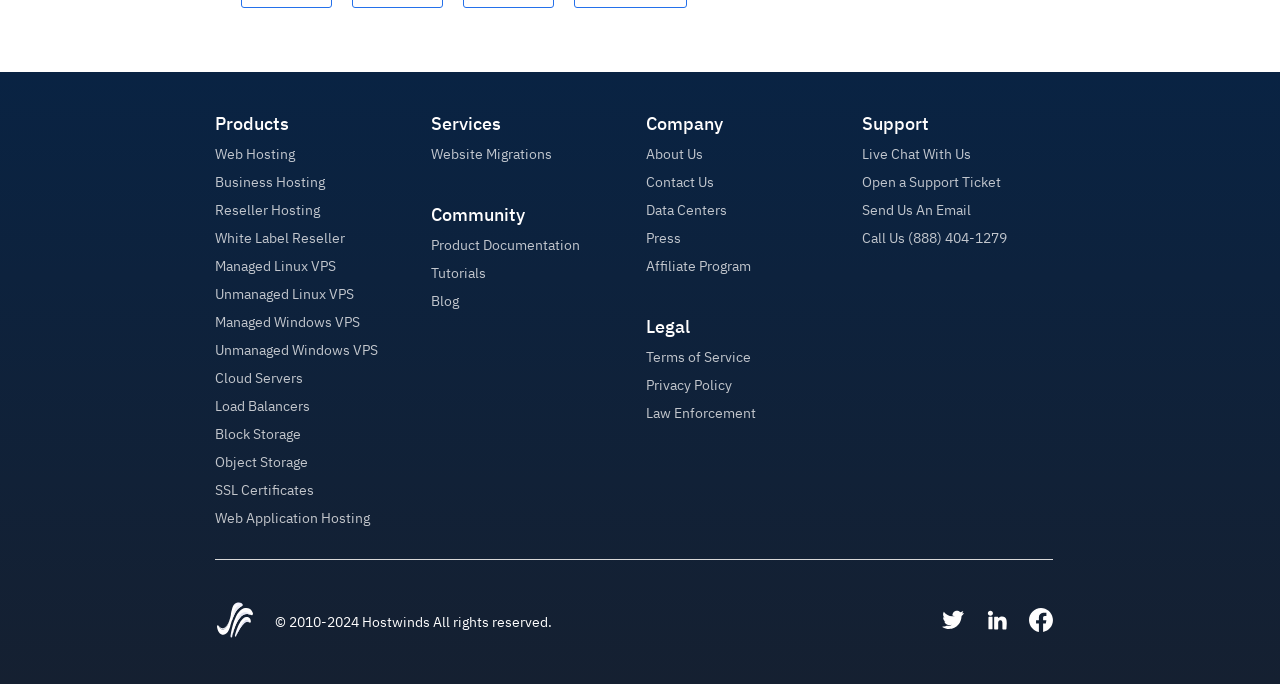Pinpoint the bounding box coordinates of the area that must be clicked to complete this instruction: "Visit Hostwinds Twitter".

[0.719, 0.89, 0.754, 0.931]